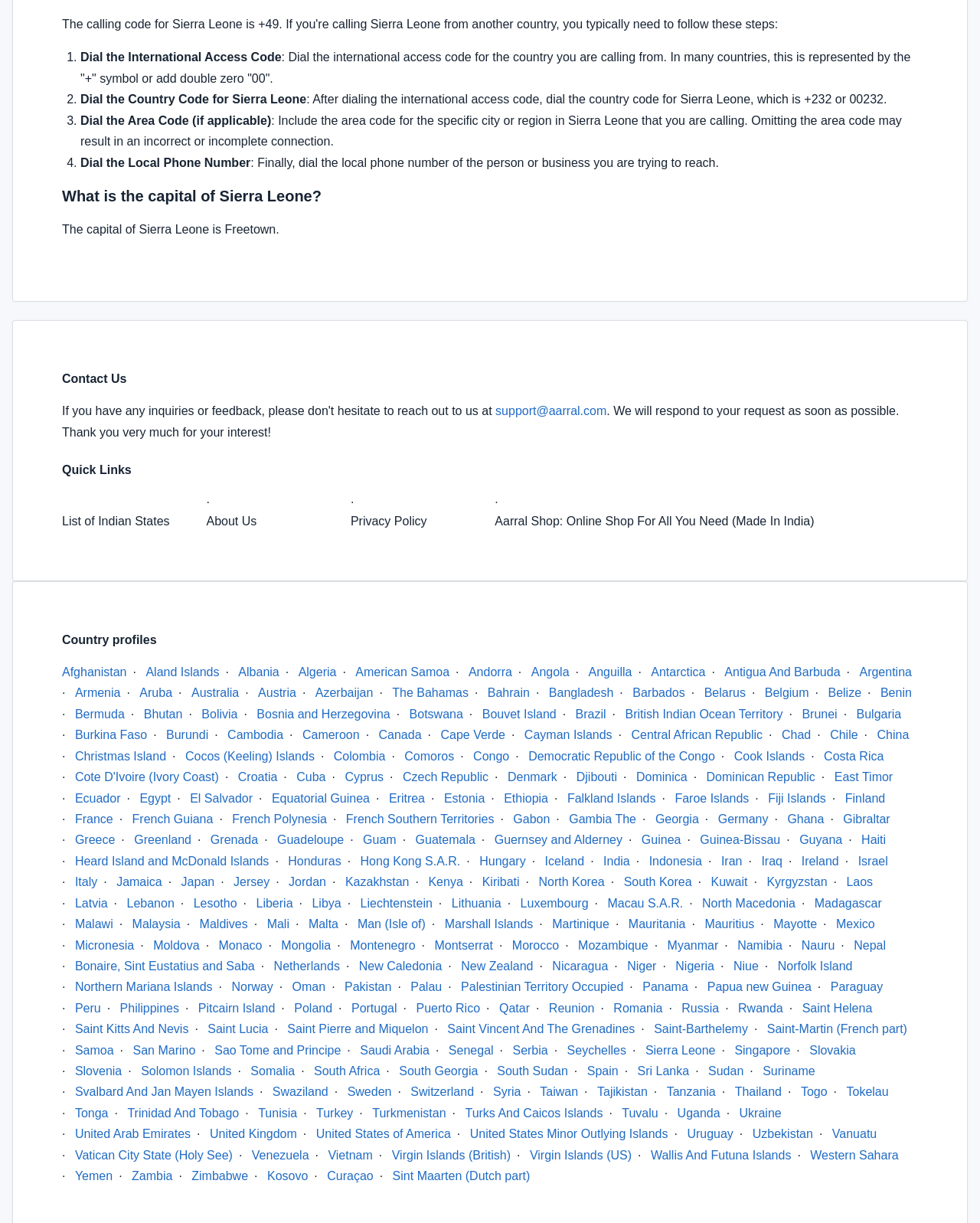Bounding box coordinates are given in the format (top-left x, top-left y, bottom-right x, bottom-right y). All values should be floating point numbers between 0 and 1. Provide the bounding box coordinate for the UI element described as: Wallis And Futuna Islands

[0.664, 0.939, 0.807, 0.95]